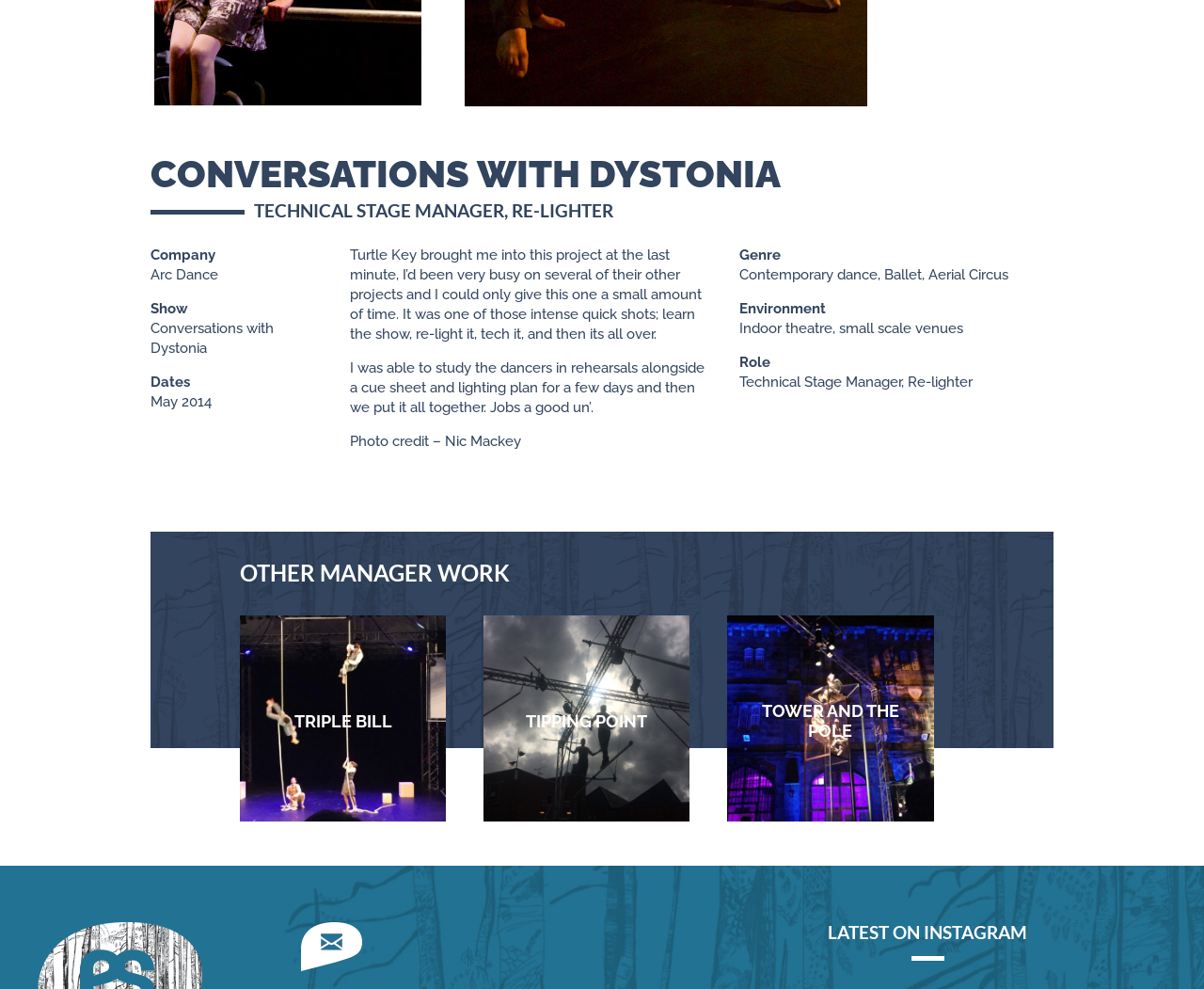Extract the bounding box coordinates of the UI element described by: "Hex to Decimal Converter". The coordinates should include four float numbers ranging from 0 to 1, e.g., [left, top, right, bottom].

None